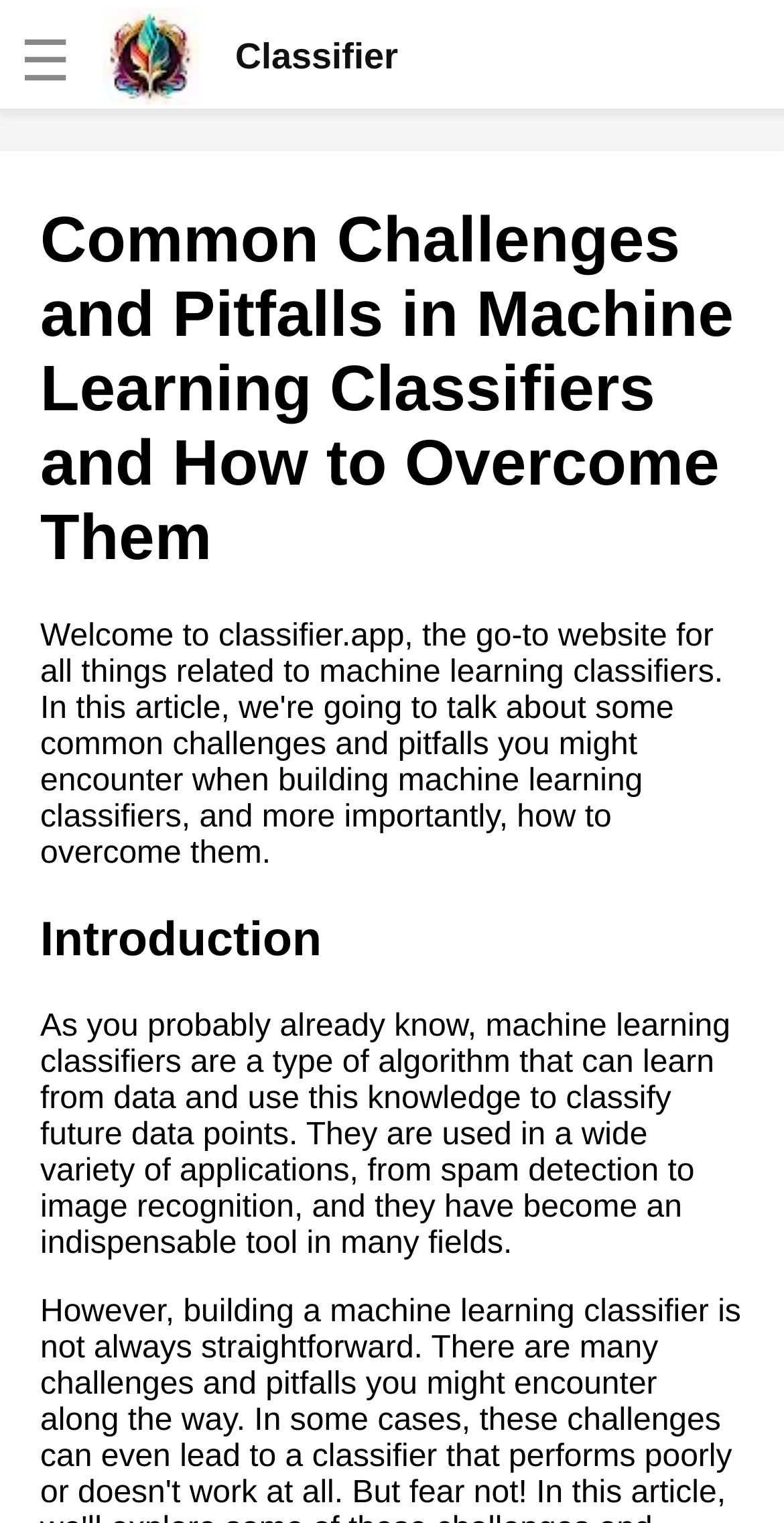Give an in-depth explanation of the webpage layout and content.

This webpage is about common challenges and pitfalls in machine learning classifiers and how to overcome them. At the top left corner, there is a checkbox with a logo and the text "Classifier". Next to it, there is a link with the same logo and text. Below these elements, there are six links listed vertically, each with a different title related to machine learning classifiers, such as "Artificial Neural Networks in Machine Learning" and "The future of machine learning classifiers Trends and predictions". 

On the right side of these links, there is a heading that reads "Common Challenges and Pitfalls in Machine Learning Classifiers and How to Overcome Them". Below this heading, there is another heading that says "Introduction". Under the "Introduction" heading, there is a paragraph of text that explains what machine learning classifiers are and their applications.